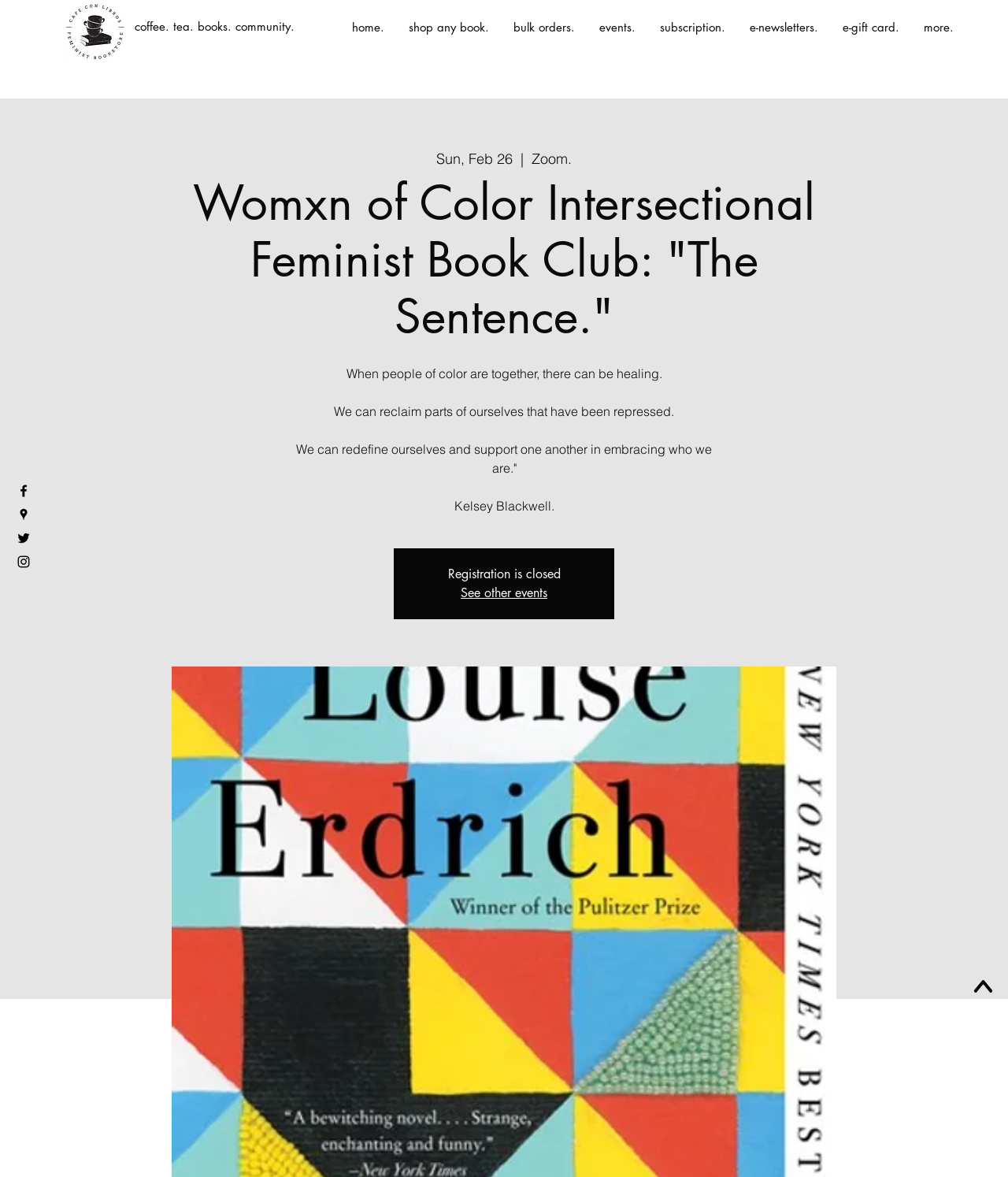What is the purpose of the link at the bottom right corner?
Using the picture, provide a one-word or short phrase answer.

Back to the top